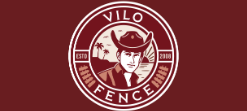What is the color of the background?
We need a detailed and exhaustive answer to the question. Please elaborate.

The caption specifically mentions that the logo is framed in a rich maroon background, which evokes a sense of warmth and reliability, suggesting a strong and sturdy brand identity.